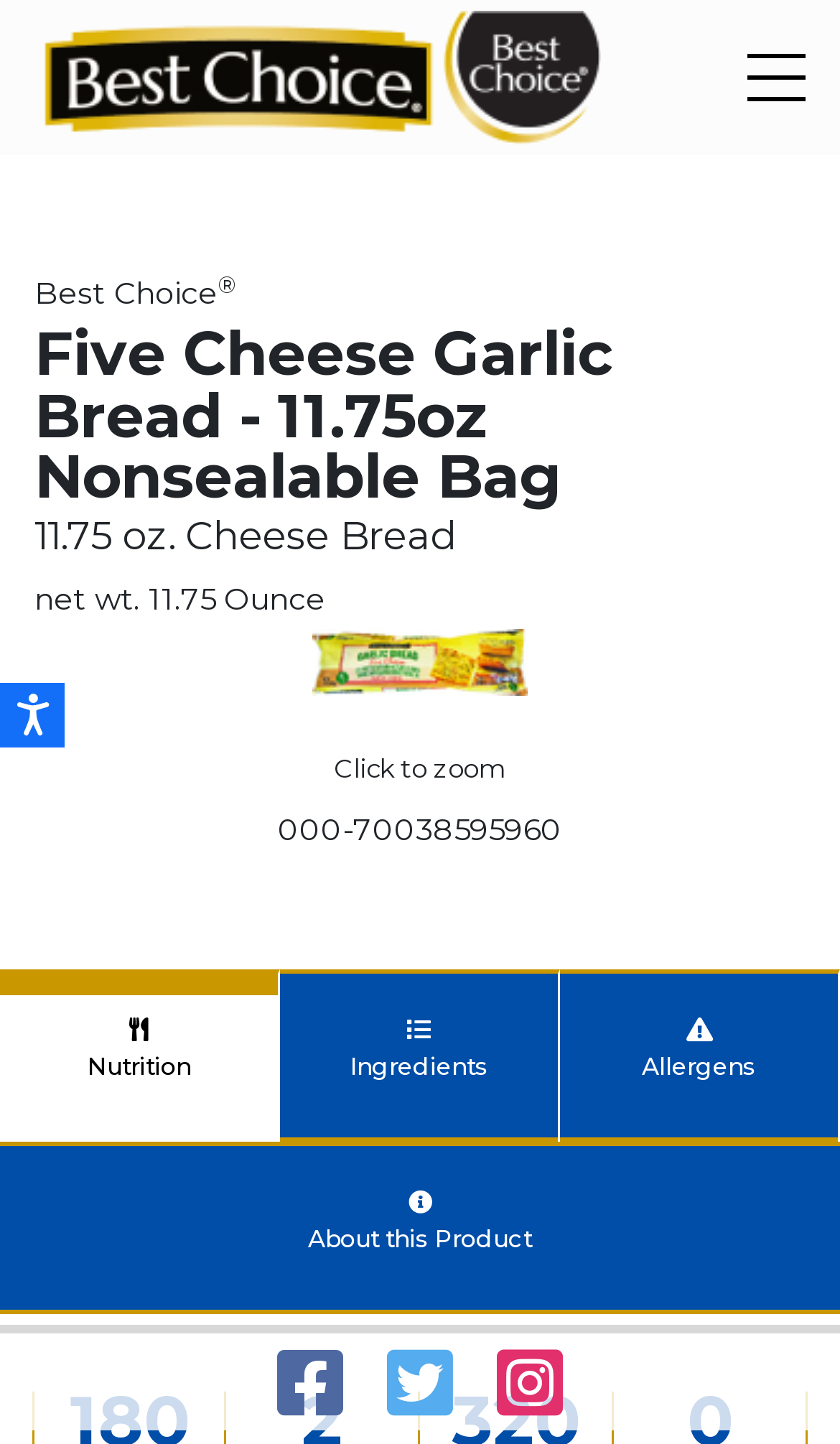What is the brand of the product?
Please respond to the question with a detailed and well-explained answer.

The brand of the product can be determined by looking at the text 'Best Choice' which is located at the top of the webpage, above the product name 'Five Cheese Garlic Bread'. This text is likely to be the brand name of the product.